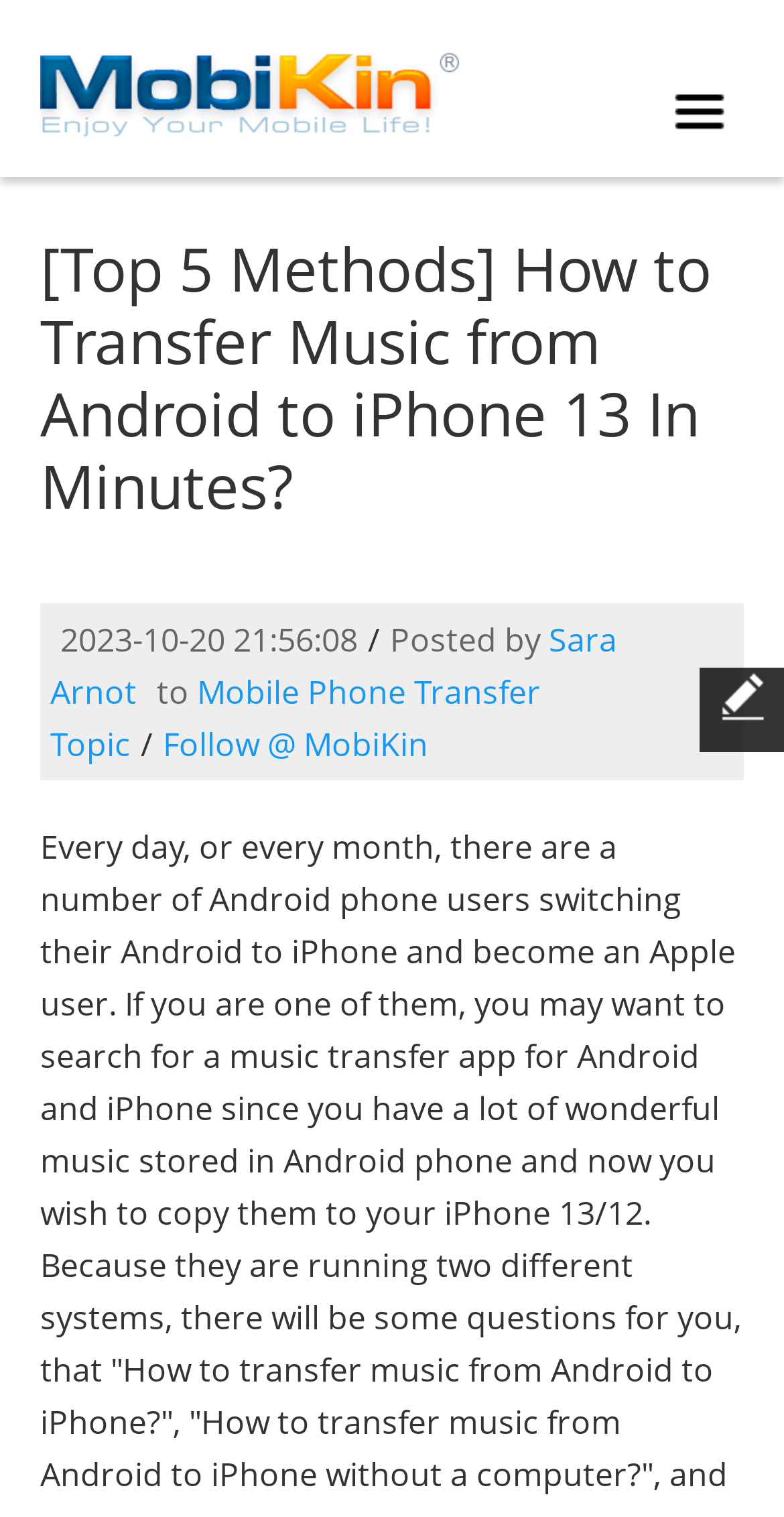What is the name of the website or brand?
Look at the image and respond to the question as thoroughly as possible.

I found the name of the website or brand by looking at the image element and the link element that both say 'MobiKin', which is likely the name of the website or brand.